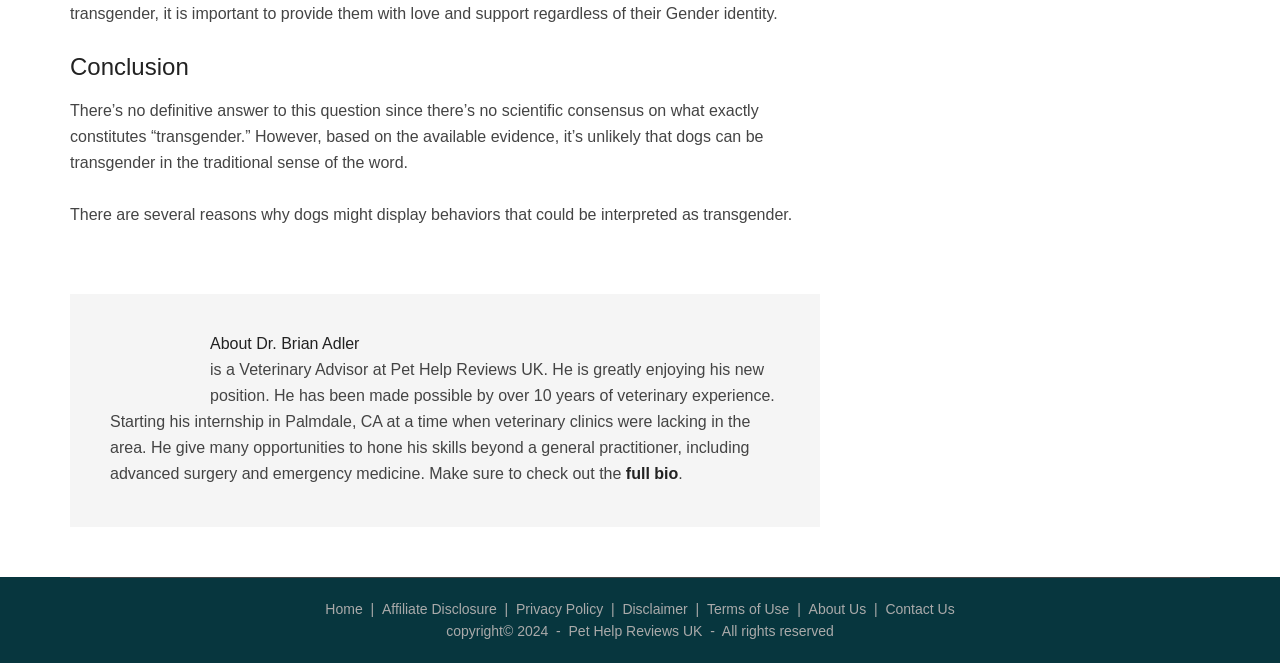Use a single word or phrase to respond to the question:
Who is the author of the article?

Dr. Brian Adler